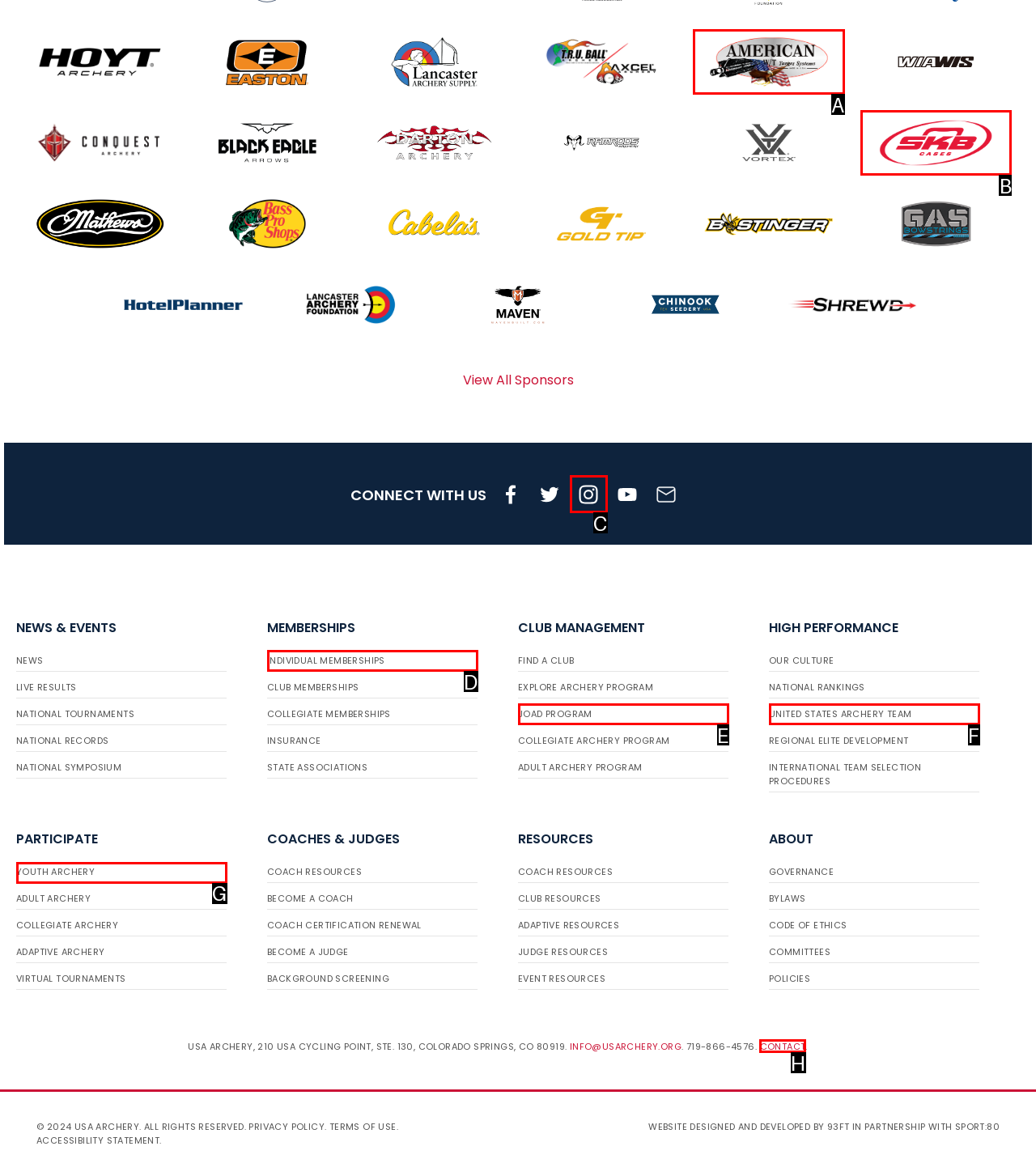Identify the HTML element you need to click to achieve the task: Learn about youth archery. Respond with the corresponding letter of the option.

G